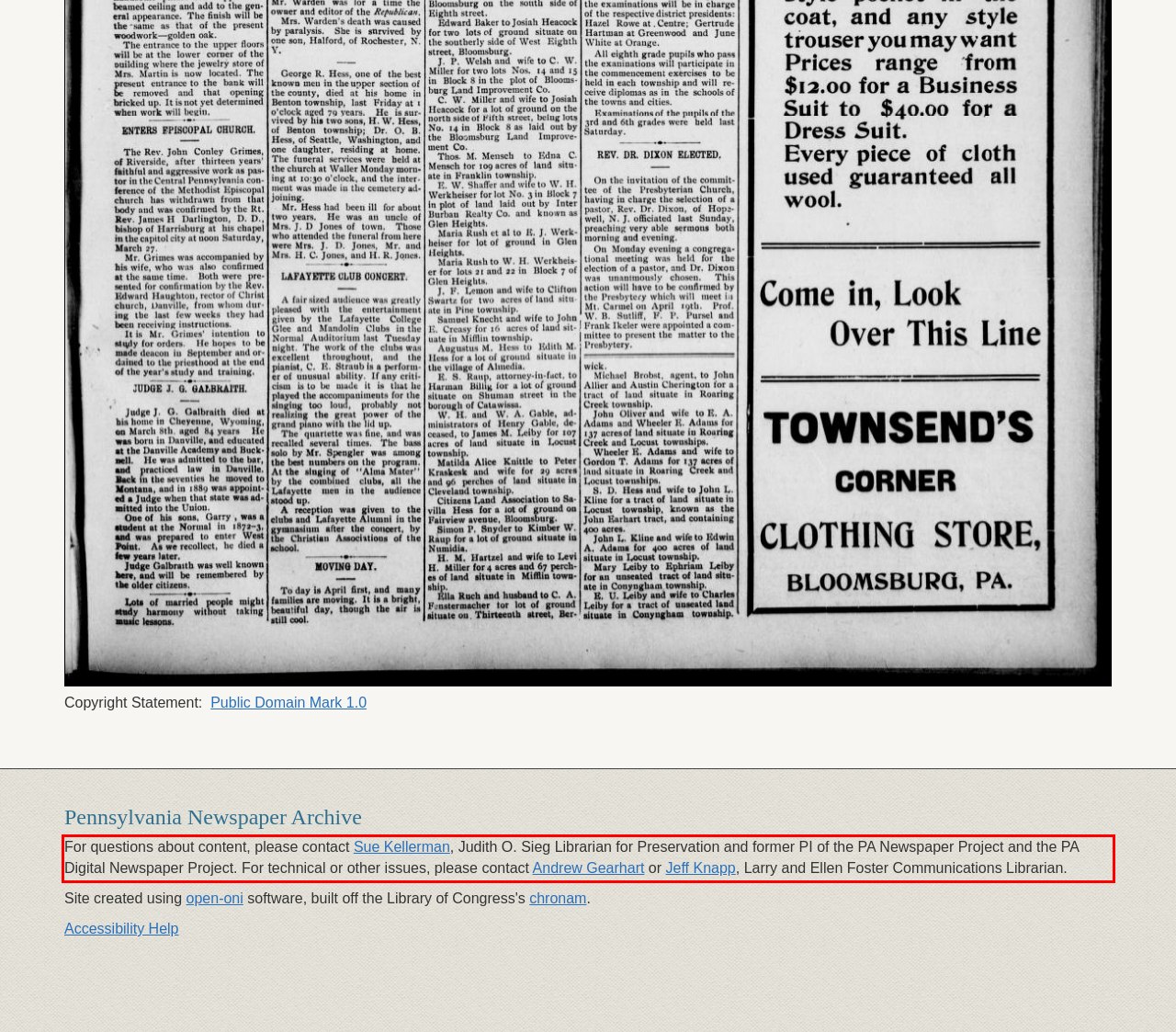Analyze the screenshot of the webpage and extract the text from the UI element that is inside the red bounding box.

For questions about content, please contact Sue Kellerman, Judith O. Sieg Librarian for Preservation and former PI of the PA Newspaper Project and the PA Digital Newspaper Project. For technical or other issues, please contact Andrew Gearhart or Jeff Knapp, Larry and Ellen Foster Communications Librarian.